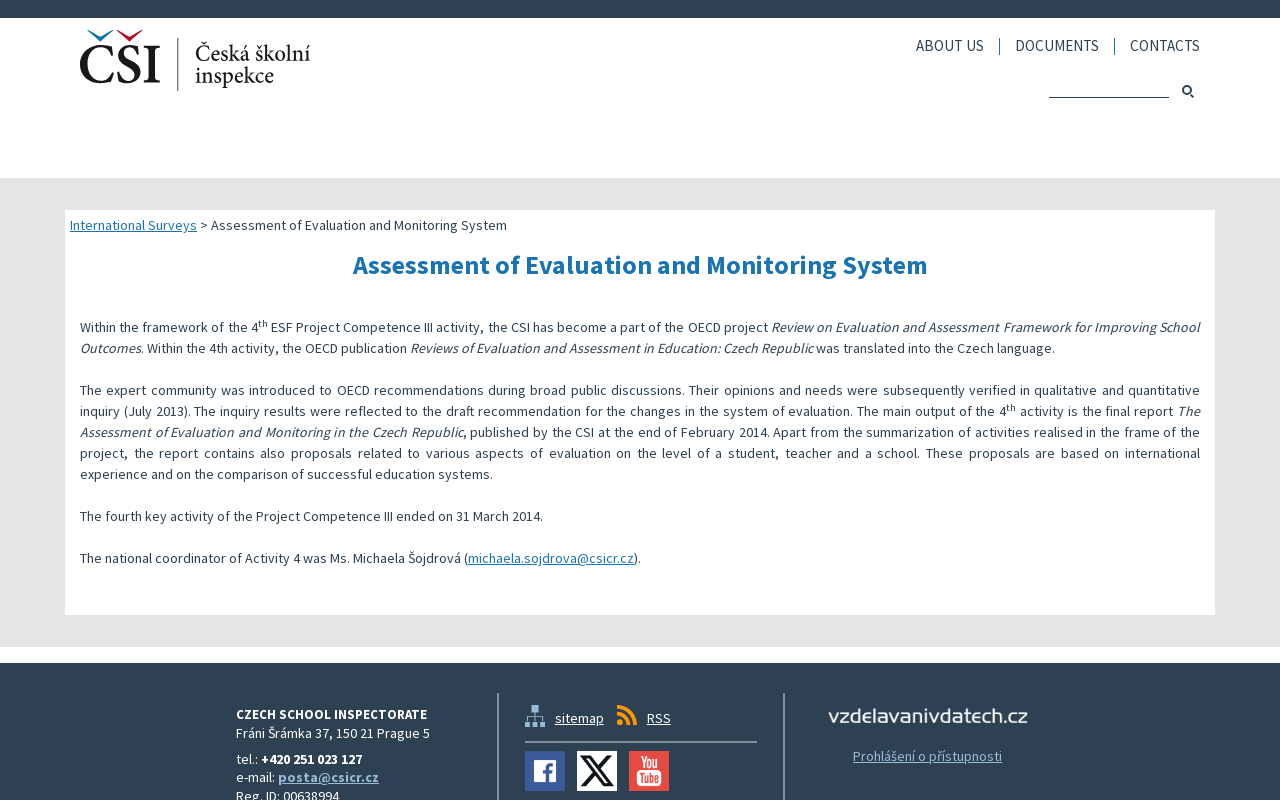Find the bounding box coordinates of the area to click in order to follow the instruction: "Visit Facebook page".

[0.41, 0.939, 0.441, 0.989]